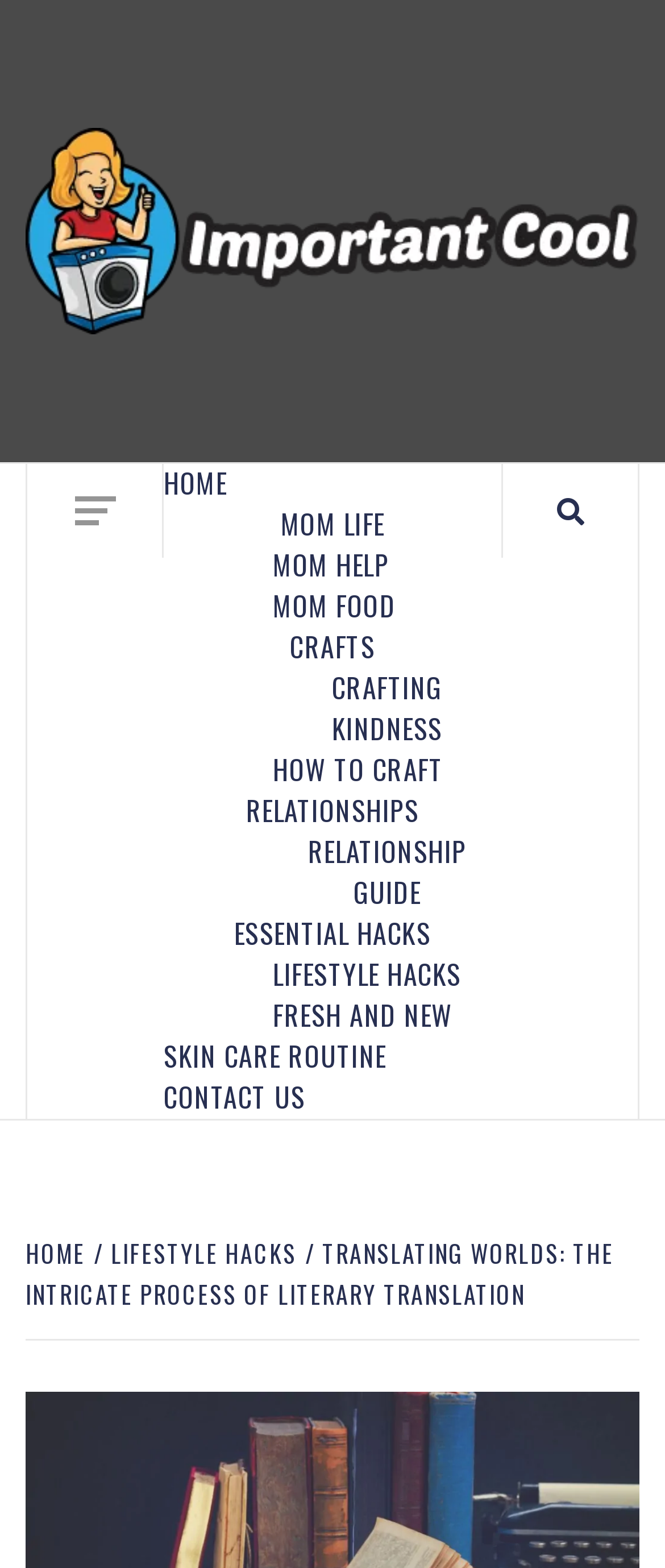Given the webpage screenshot, identify the bounding box of the UI element that matches this description: "Mom Help".

[0.41, 0.347, 0.585, 0.373]